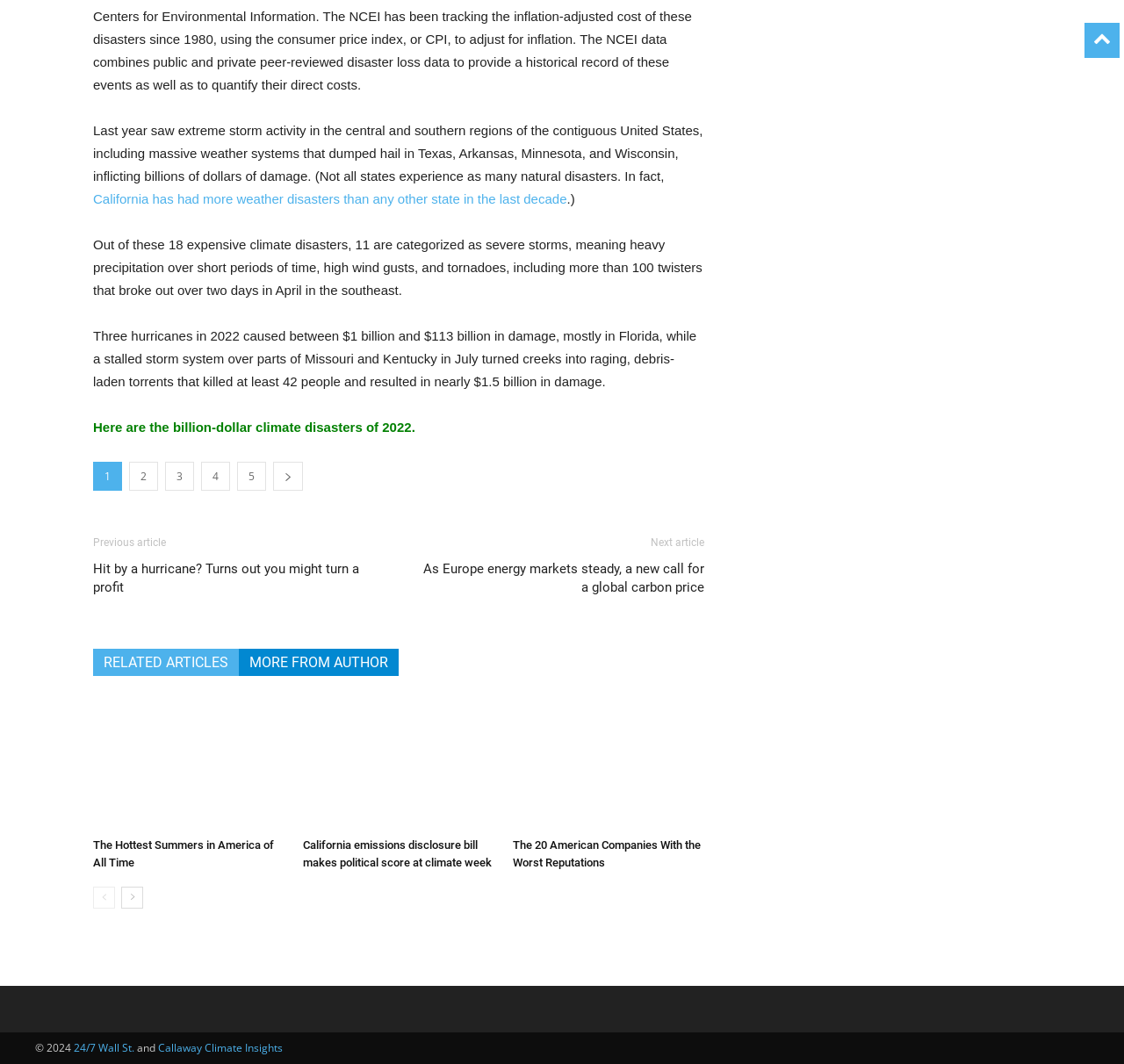Use the details in the image to answer the question thoroughly: 
How many people died in the stalled storm system in July?

The article mentions that a stalled storm system over parts of Missouri and Kentucky in July resulted in at least 42 people killed and nearly $1.5 billion in damage.